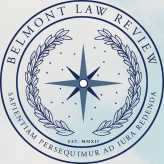Detail the scene depicted in the image with as much precision as possible.

The image features the emblem of the "Belmont Law Review," showcasing a sophisticated design that encapsulates the essence of legal discourse and scholarship. The circular logo is adorned with a nautical compass at the center, symbolizing guidance and direction in the field of law. Surrounding the compass, artistic laurel branches represent achievement and honor. The inscription "BELMONT LAW REVIEW" arches above, while the phrase "SAPIENTIAM PERSEQUIMUR AD IURA REDENDA" (translated as "We pursue wisdom to restore justice") elegantly sweeps around the bottom, further emphasizing the journal’s commitment to legal integrity and excellence. The establishment year "EST. MMXII" signifies the year the publication began, framing the logo with a sense of history and tradition in legal scholarship.